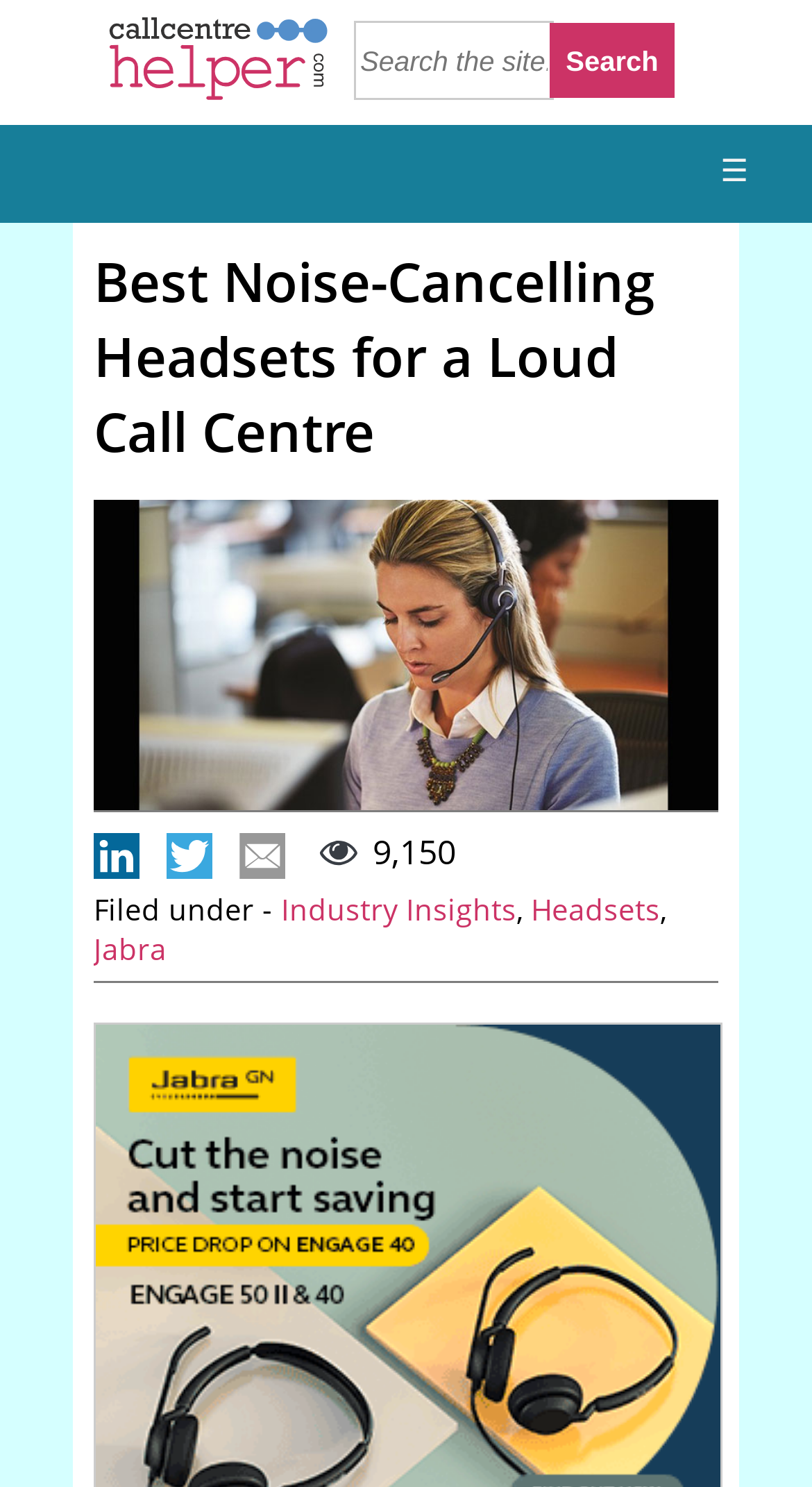Determine which piece of text is the heading of the webpage and provide it.

Best Noise-Cancelling Headsets for a Loud Call Centre